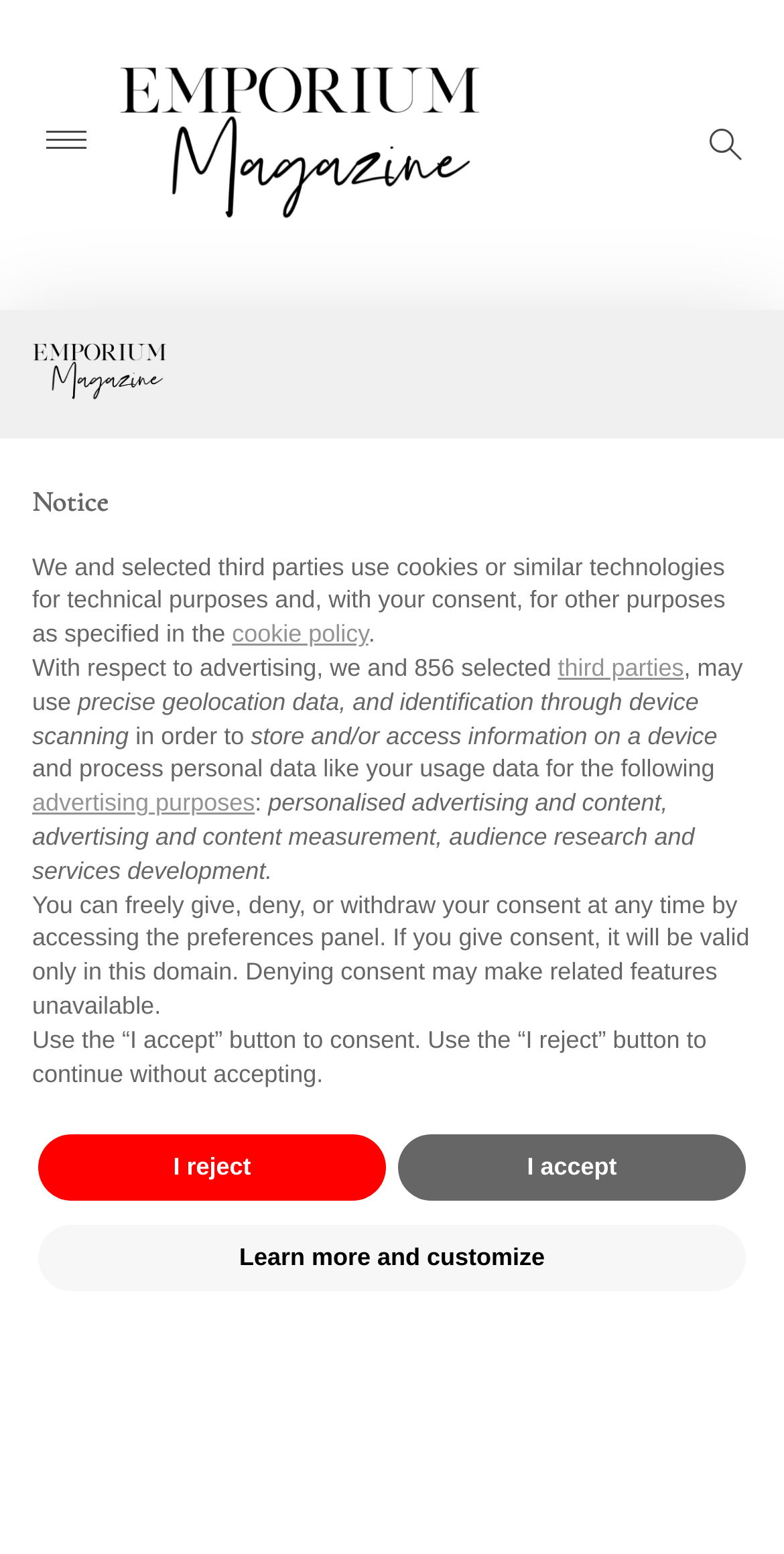What is the previous article about?
Carefully examine the image and provide a detailed answer to the question.

I found the answer by looking at the link element with the text 'Previous Article Kazerne Junior Suite Eindhoven' which is located at the bottom of the webpage, indicating that it is the title of the previous article.